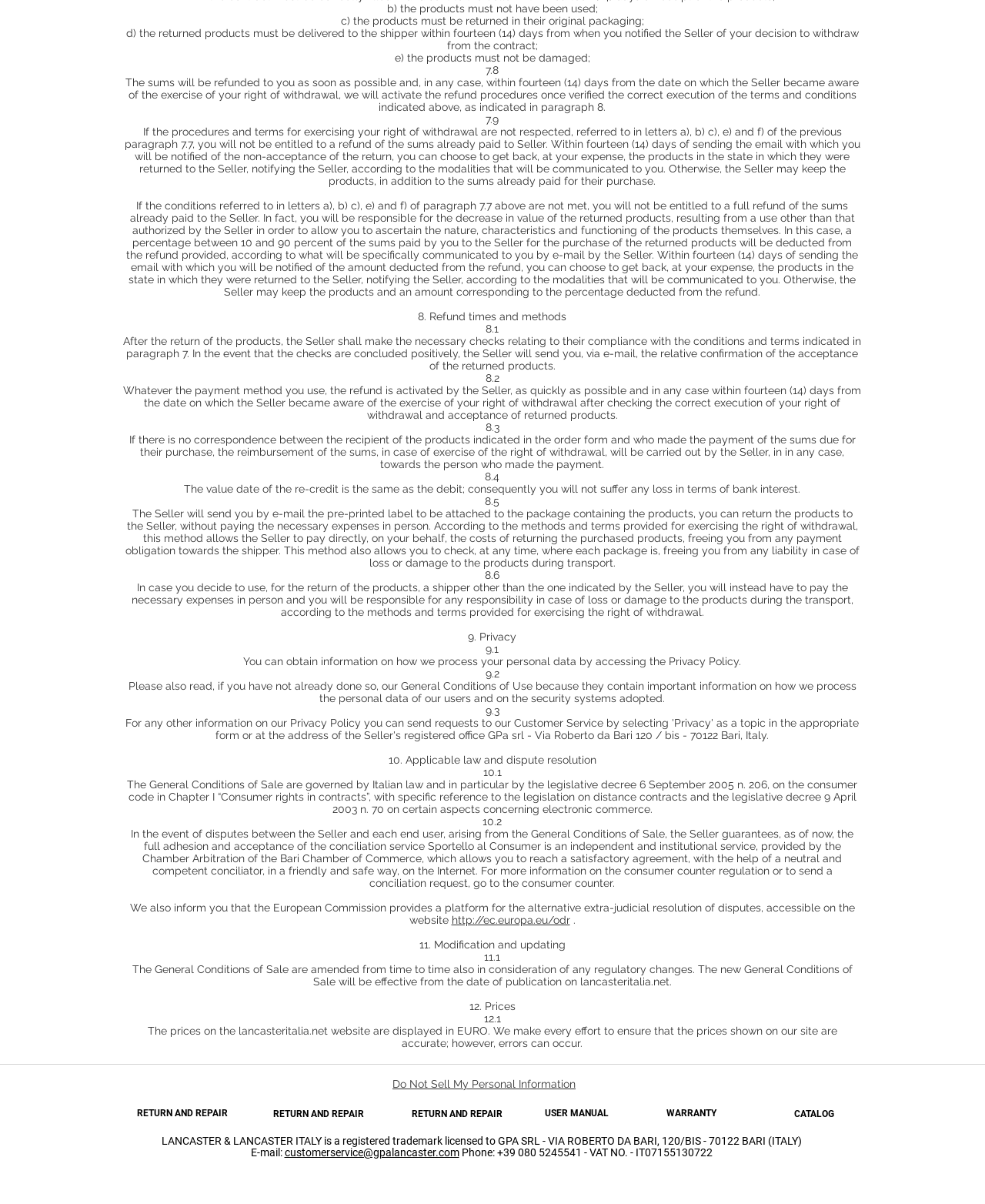Please identify the bounding box coordinates of the element I need to click to follow this instruction: "Click on the 'USER MANUAL' link".

[0.549, 0.908, 0.621, 0.942]